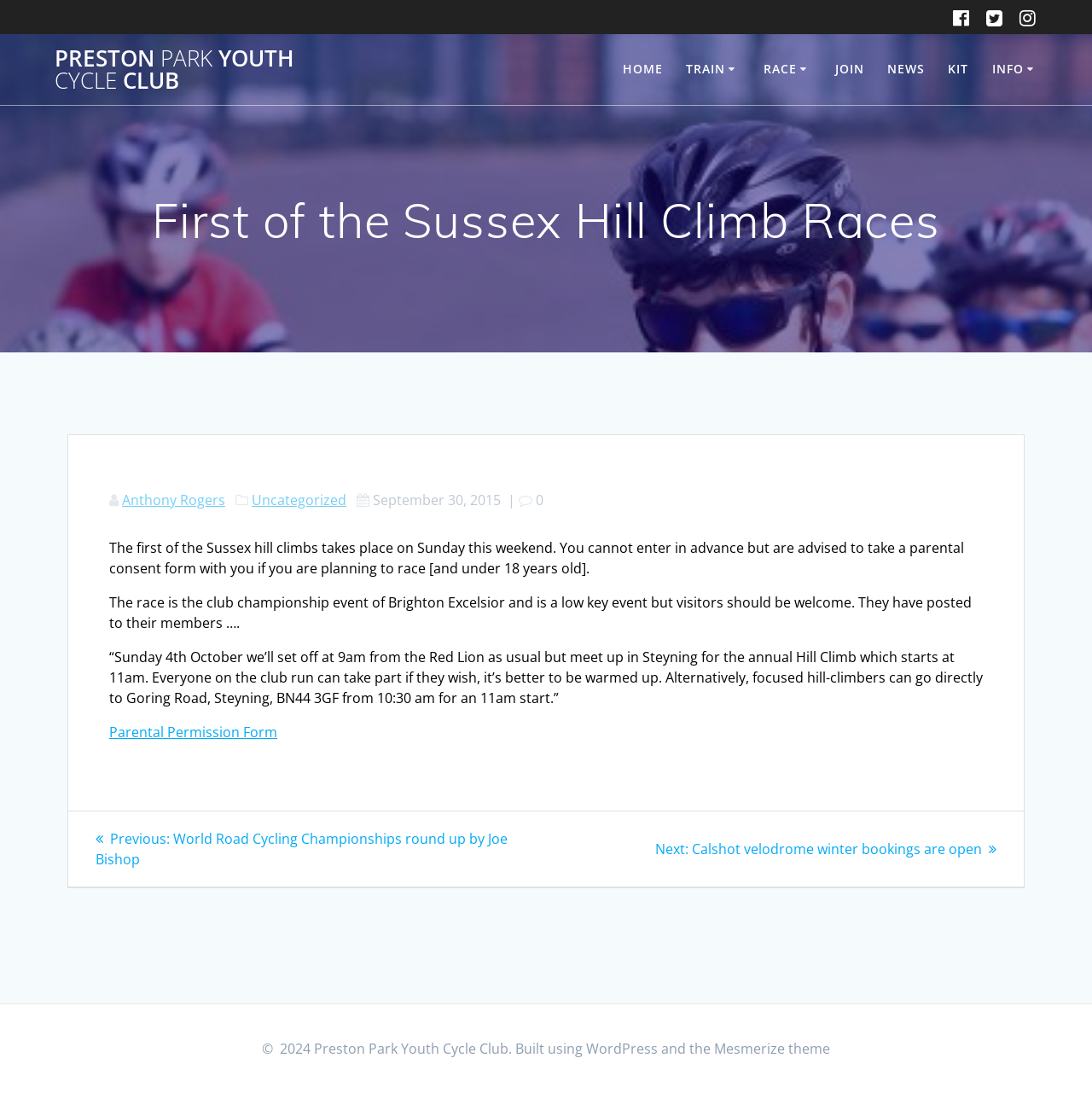Please find the bounding box coordinates of the element that you should click to achieve the following instruction: "Read Kindergarten Summer Start programs help prepare youngest learners for school". The coordinates should be presented as four float numbers between 0 and 1: [left, top, right, bottom].

None